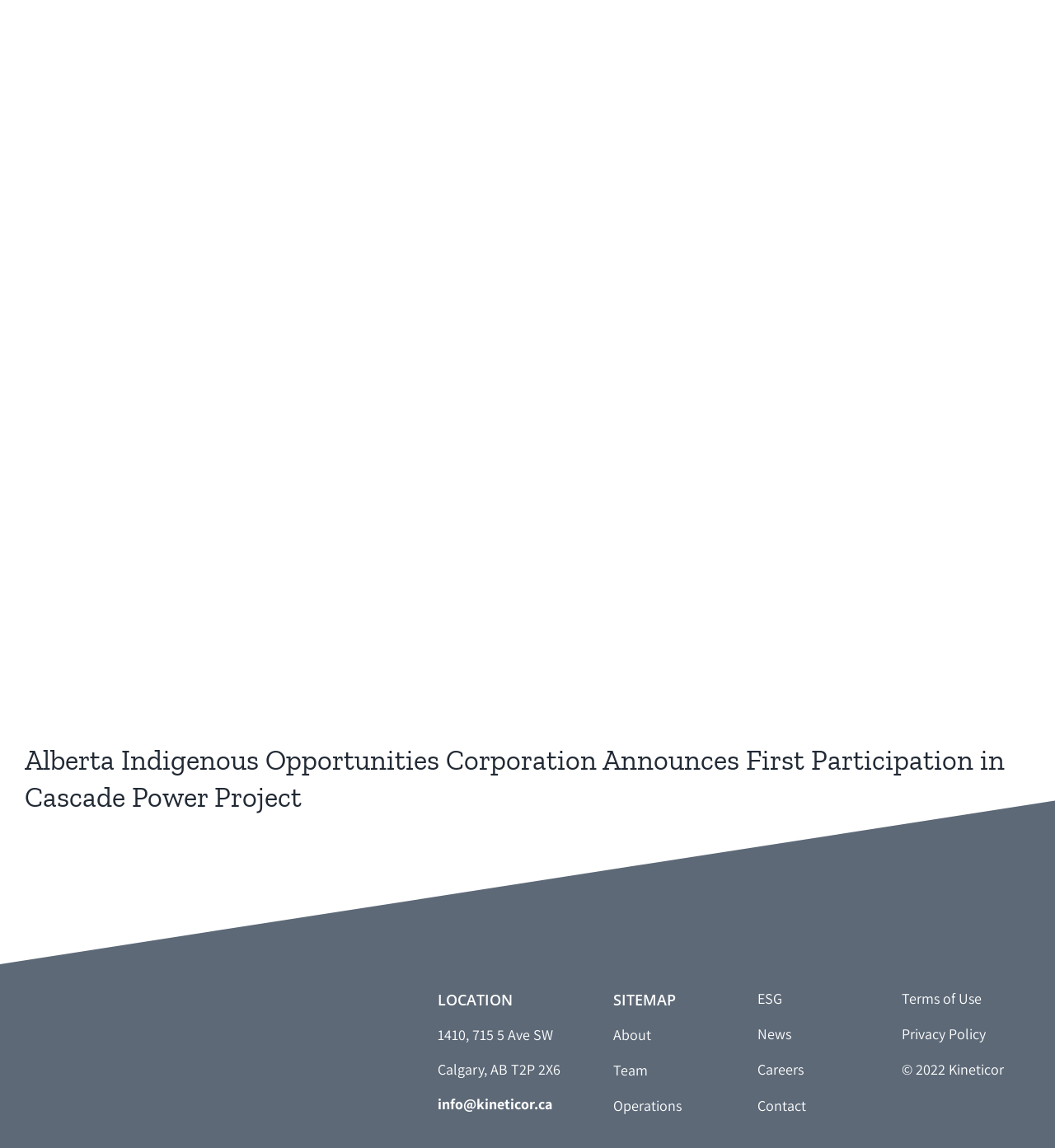What is the email address provided on the webpage?
Examine the screenshot and reply with a single word or phrase.

info@kineticor.ca